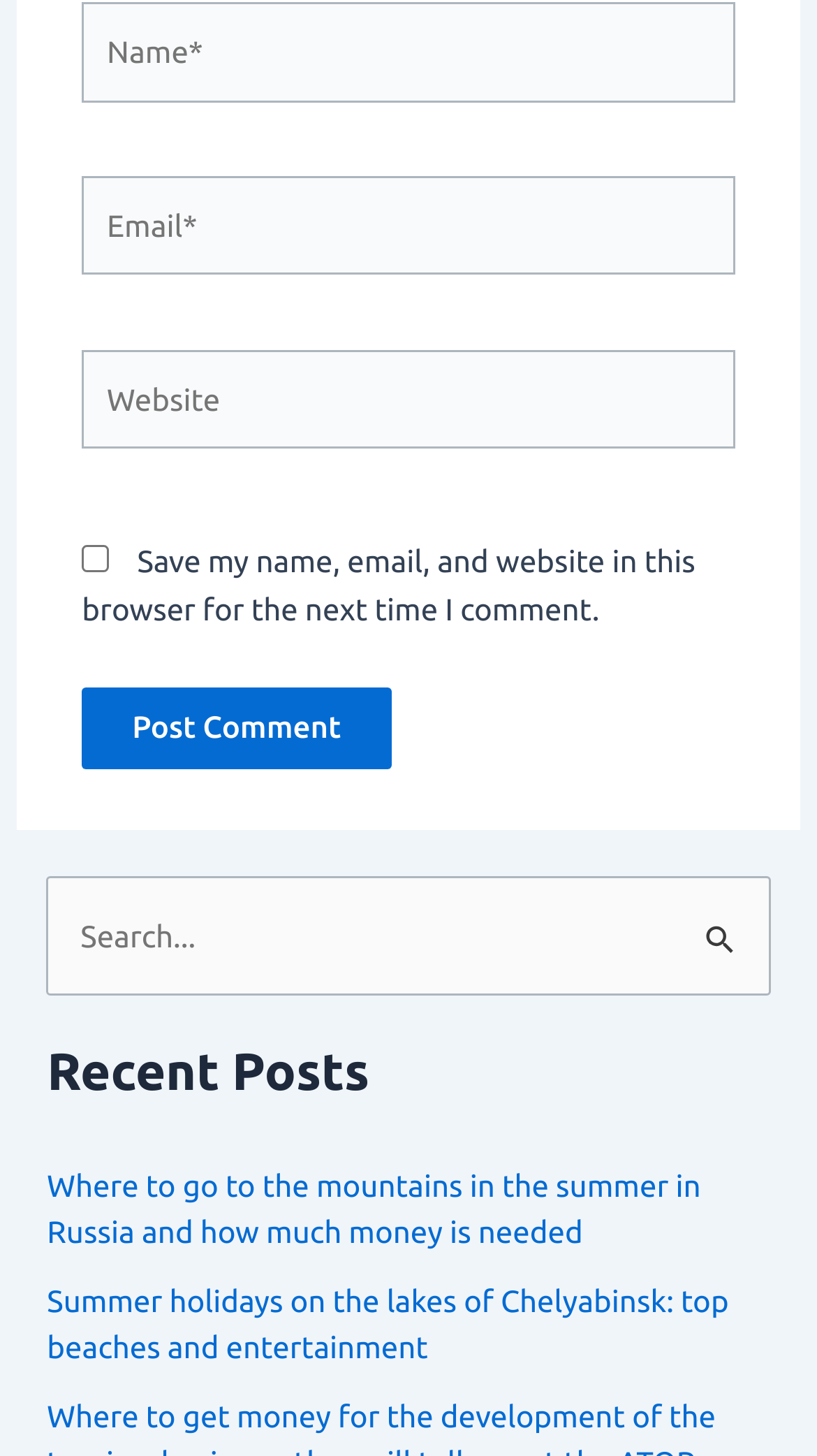Please provide the bounding box coordinates for the element that needs to be clicked to perform the following instruction: "Input your email". The coordinates should be given as four float numbers between 0 and 1, i.e., [left, top, right, bottom].

[0.1, 0.121, 0.9, 0.189]